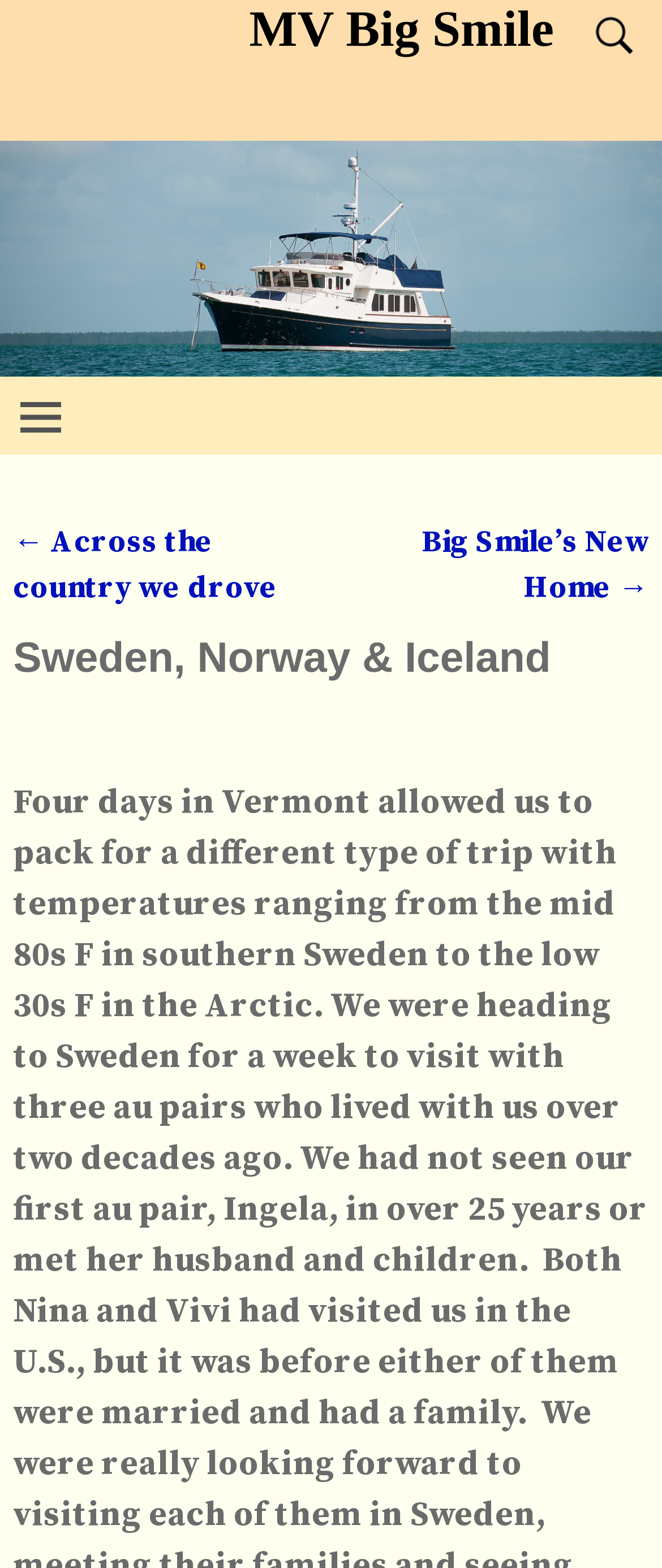Offer a detailed account of what is visible on the webpage.

The webpage is about MV Big Smile, a travel-related topic focused on Sweden, Norway, and Iceland. At the top, there is a prominent heading "MV Big Smile" with a link to the same title. Below this heading, there is a search bar located at the top-right corner of the page. 

On the left side of the page, there is a large image related to MV Big Smile, taking up a significant portion of the page's height. 

Below the image, there is a section with a heading "Post navigation" that contains two links: "← Across the country we drove" on the left and "Big Smile’s New Home →" on the right. 

Further down, there is a header section with a heading "Sweden, Norway & Iceland", which seems to be a subheading related to the main topic.